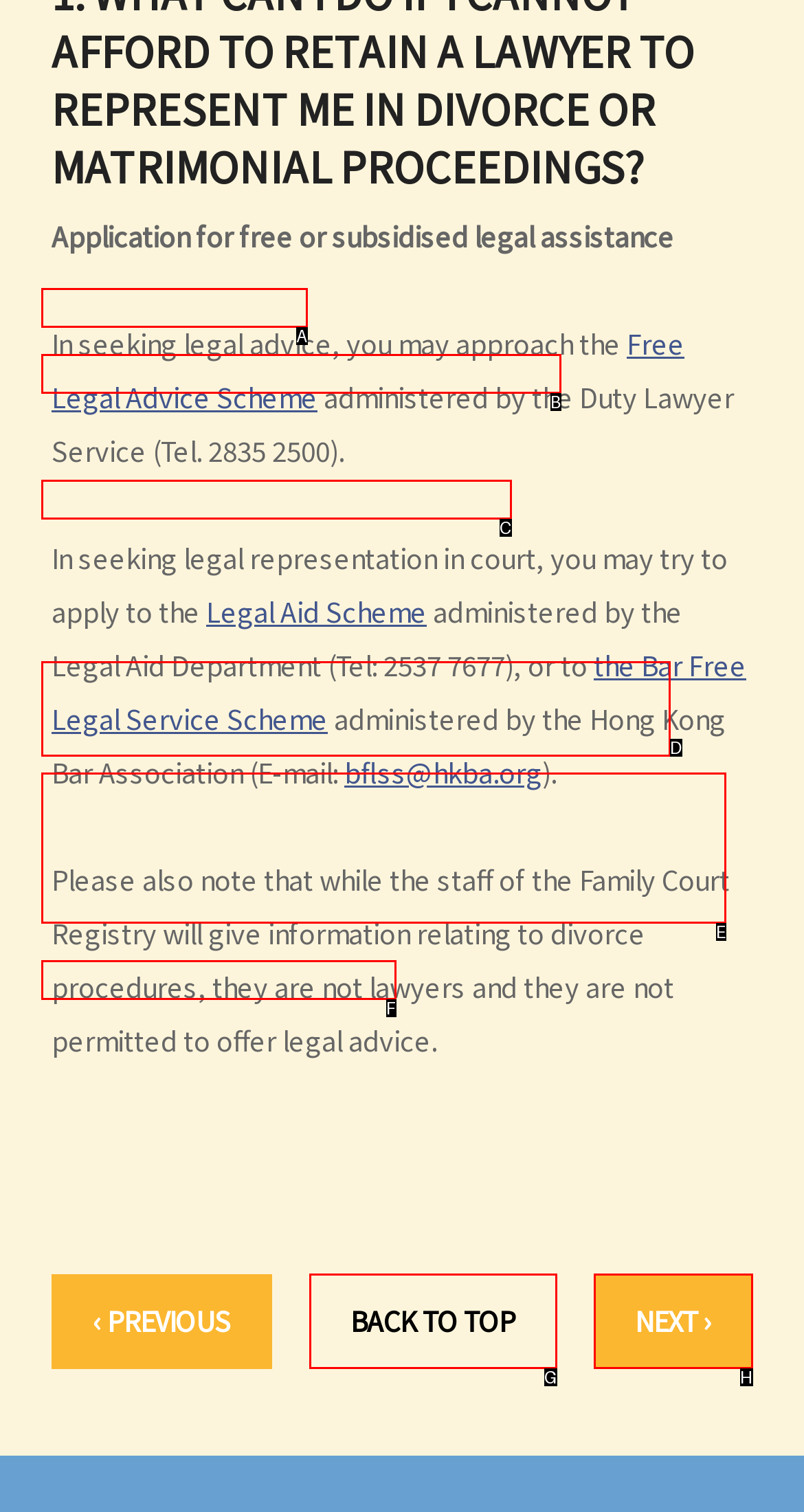Select the HTML element that corresponds to the description: C. Validity of Marriage
Reply with the letter of the correct option from the given choices.

A